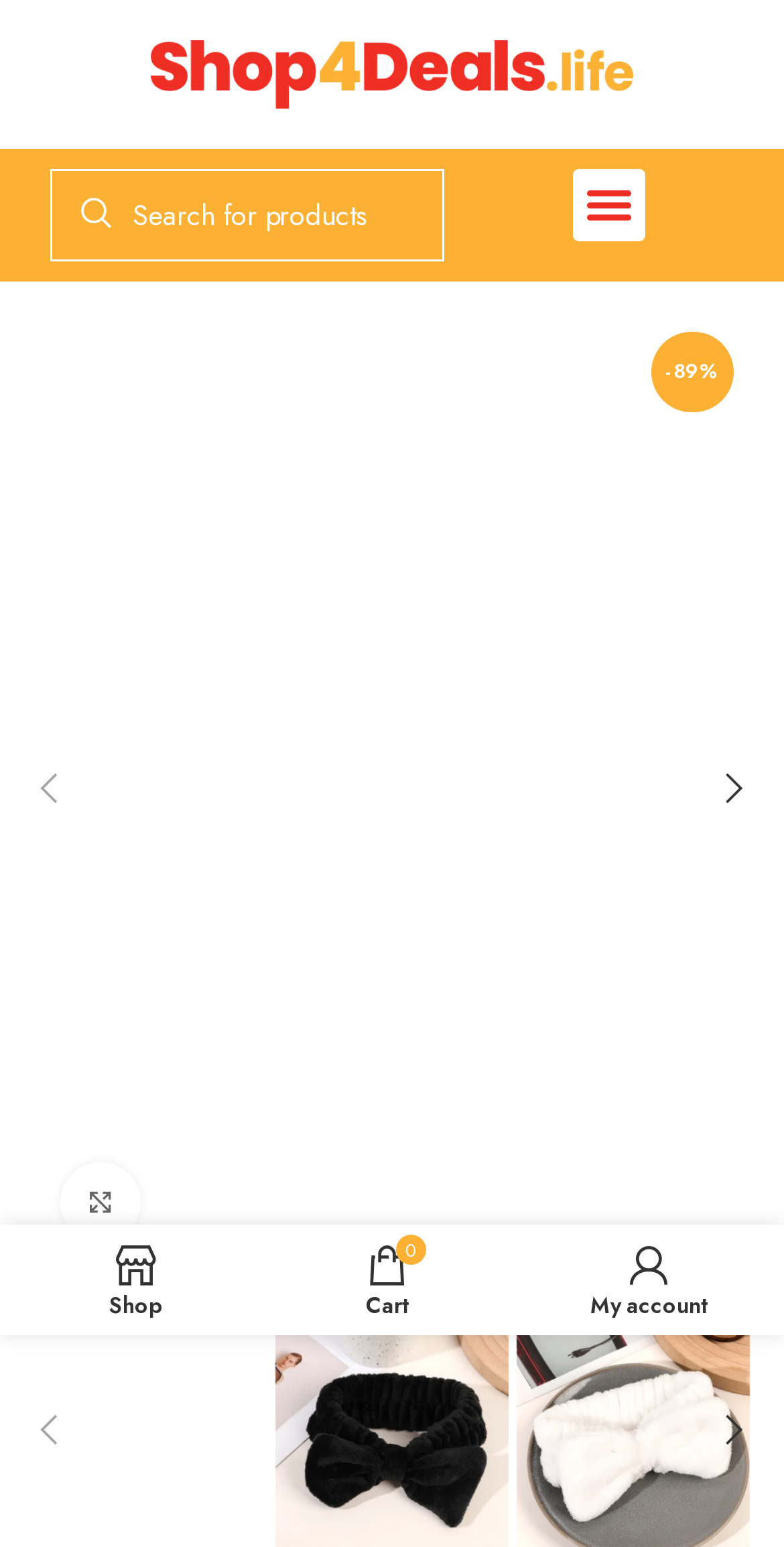Specify the bounding box coordinates of the region I need to click to perform the following instruction: "Toggle the menu". The coordinates must be four float numbers in the range of 0 to 1, i.e., [left, top, right, bottom].

[0.731, 0.109, 0.823, 0.155]